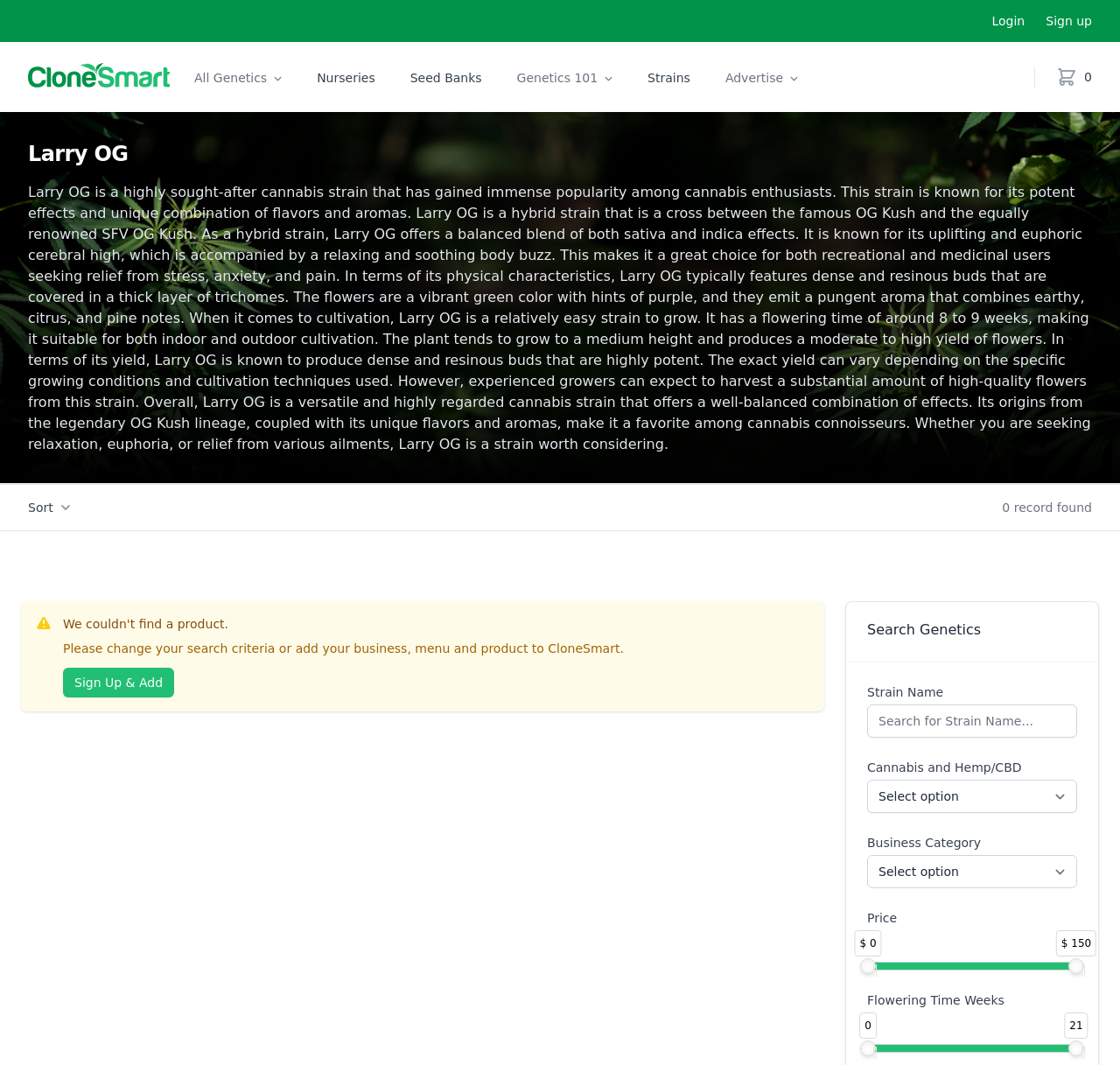Provide the bounding box coordinates of the HTML element described by the text: "Sign up".

[0.934, 0.012, 0.975, 0.028]